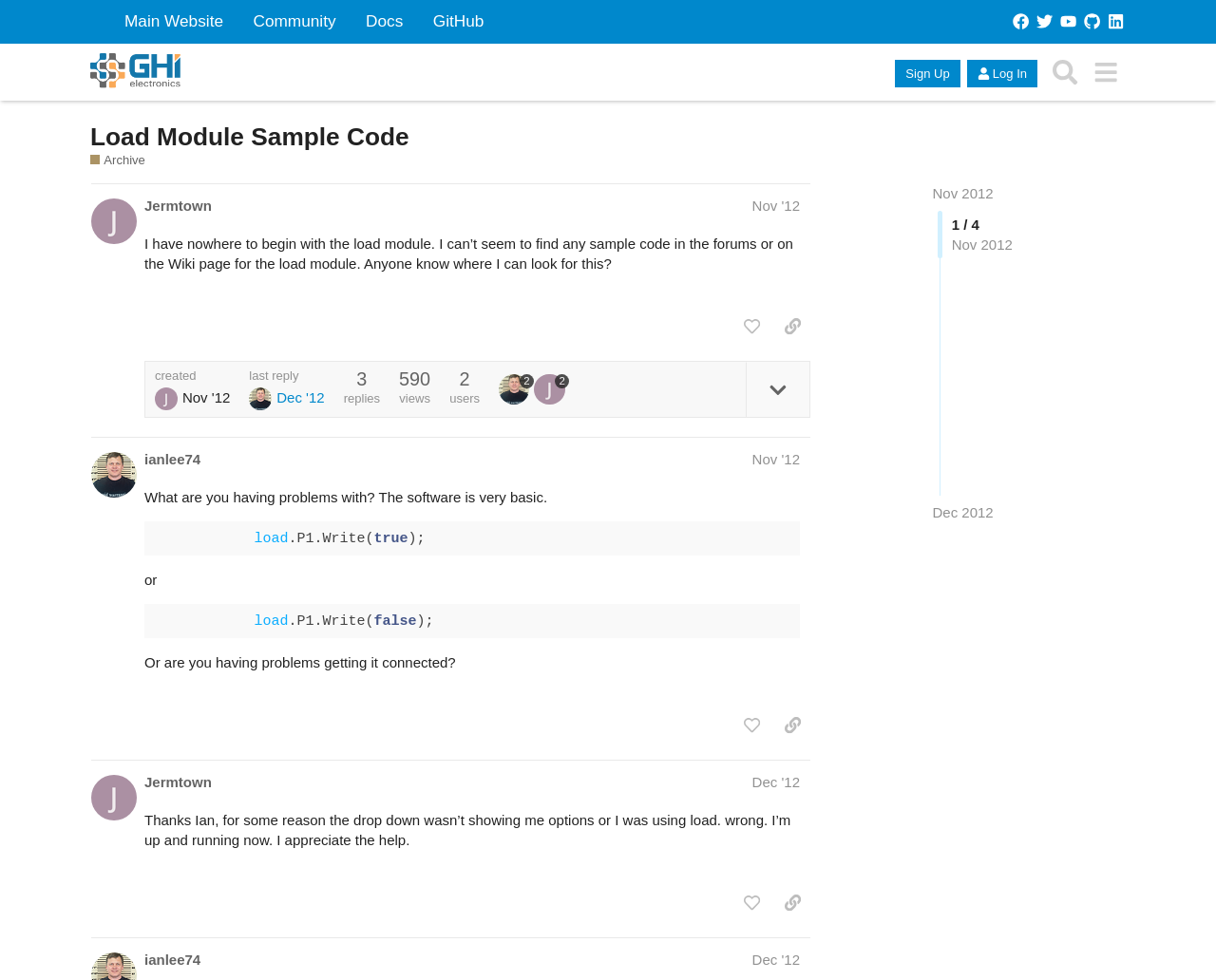Locate the bounding box coordinates of the clickable element to fulfill the following instruction: "Click on the 'Sign Up' button". Provide the coordinates as four float numbers between 0 and 1 in the format [left, top, right, bottom].

[0.736, 0.061, 0.79, 0.089]